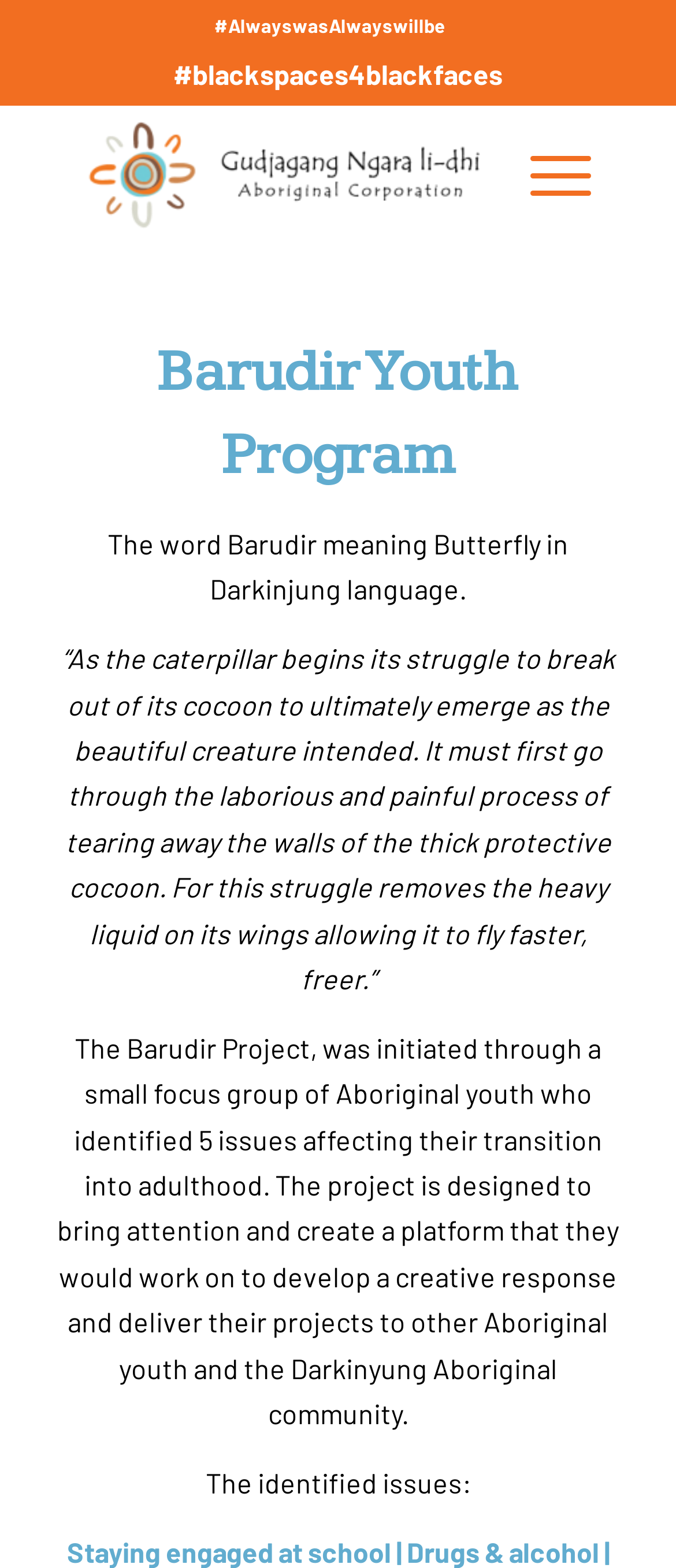What is the purpose of the Barudir Project?
Answer the question with a thorough and detailed explanation.

By analyzing the webpage content, particularly the StaticText element with the text 'The Barudir Project, was initiated through a small focus group of Aboriginal youth who identified 5 issues affecting their transition into adulthood. The project is designed to bring attention and create a platform that they would work on to develop a creative response and deliver their projects to other Aboriginal youth and the Darkinyung Aboriginal community.', we can conclude that the purpose of the Barudir Project is to create a platform for Aboriginal youth to address the issues they face during their transition into adulthood.